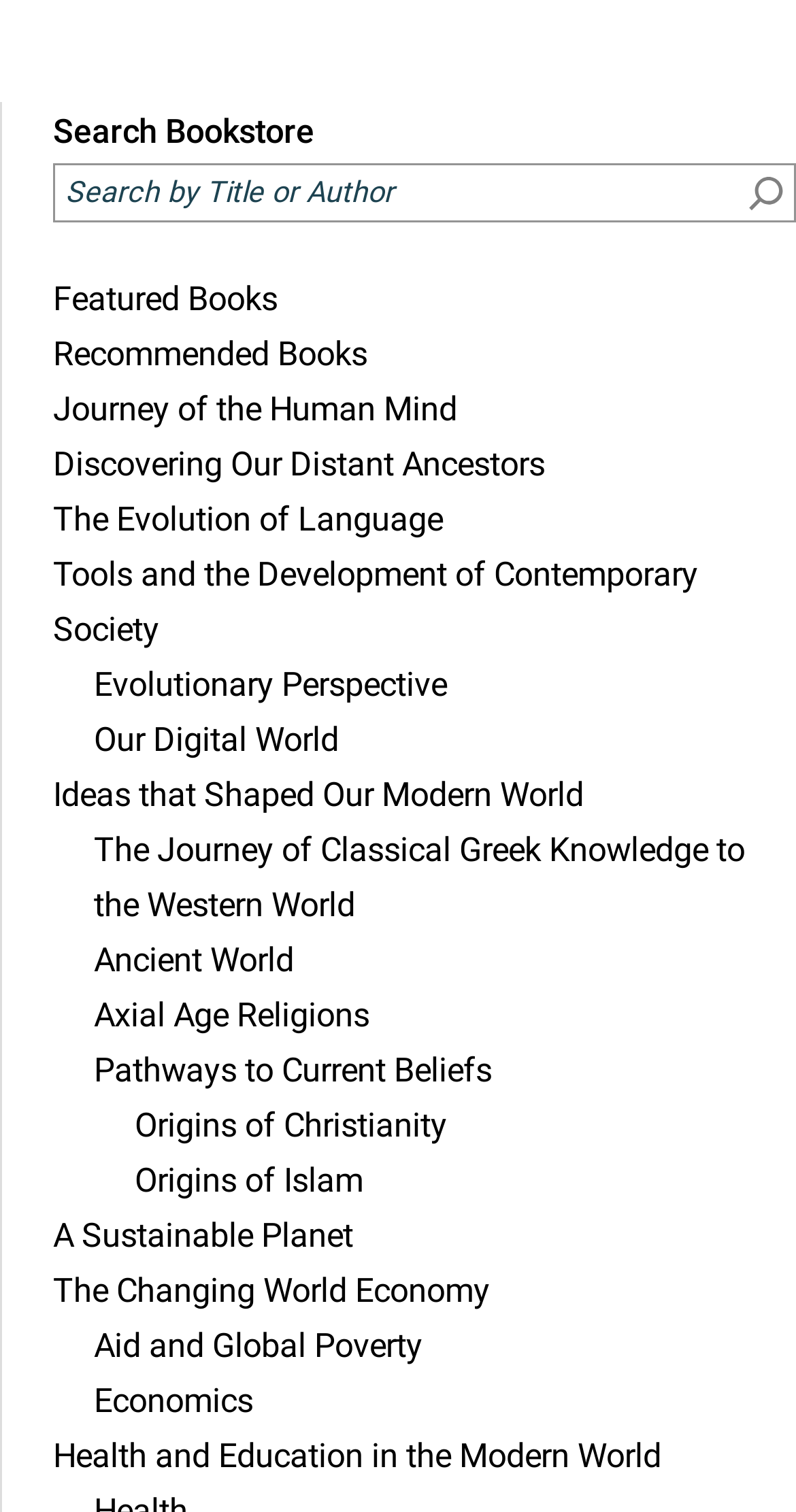Please identify the bounding box coordinates of the element I should click to complete this instruction: 'Click on the 'Journey of the Human Mind' book'. The coordinates should be given as four float numbers between 0 and 1, like this: [left, top, right, bottom].

[0.067, 0.253, 1.0, 0.289]